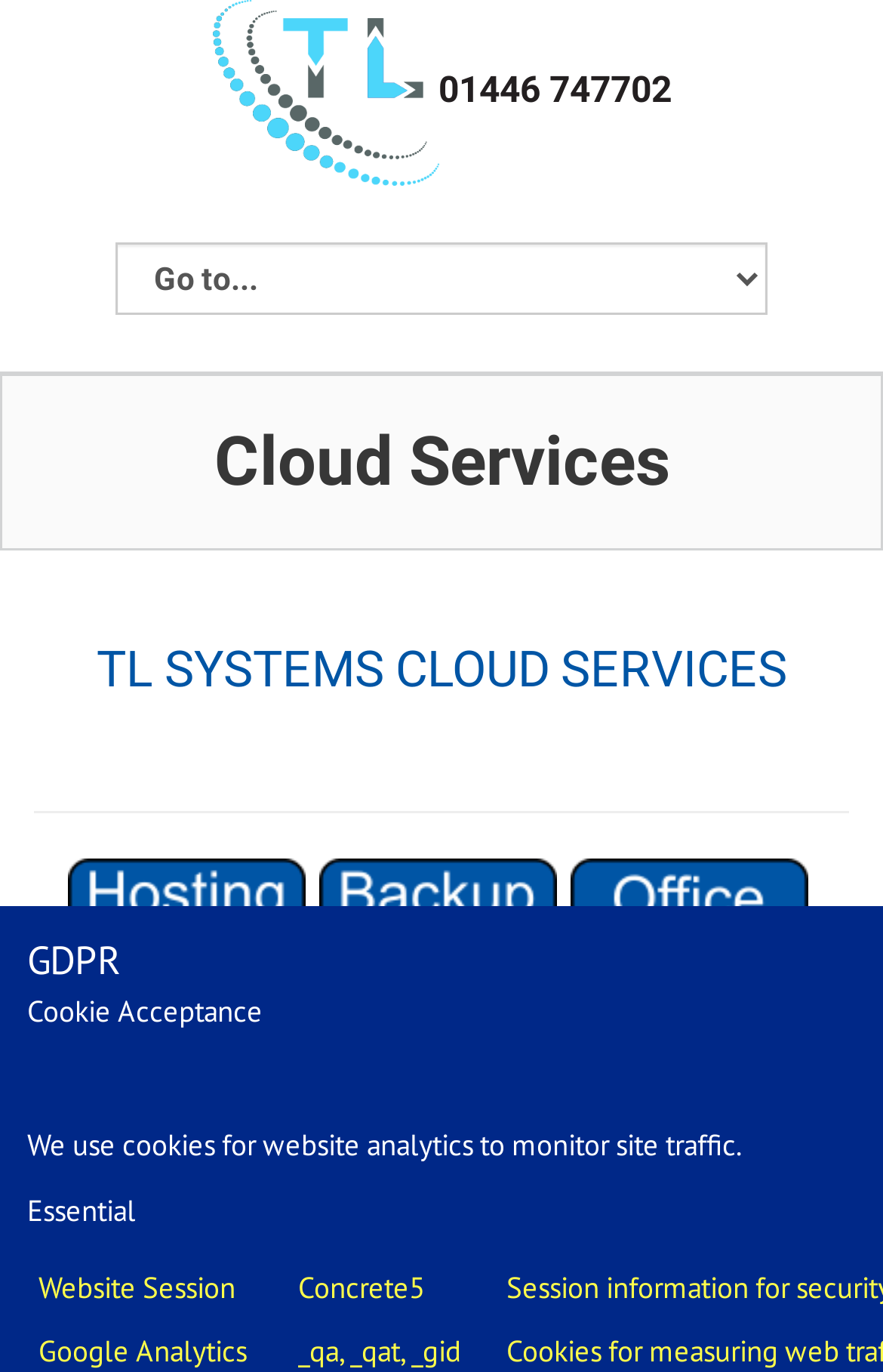Please examine the image and provide a detailed answer to the question: What is the cloud?

The cloud is a service, as explained in the section 'WHAT IS THE CLOUD?' on the webpage, which states that 'it is a service' in easy terms.